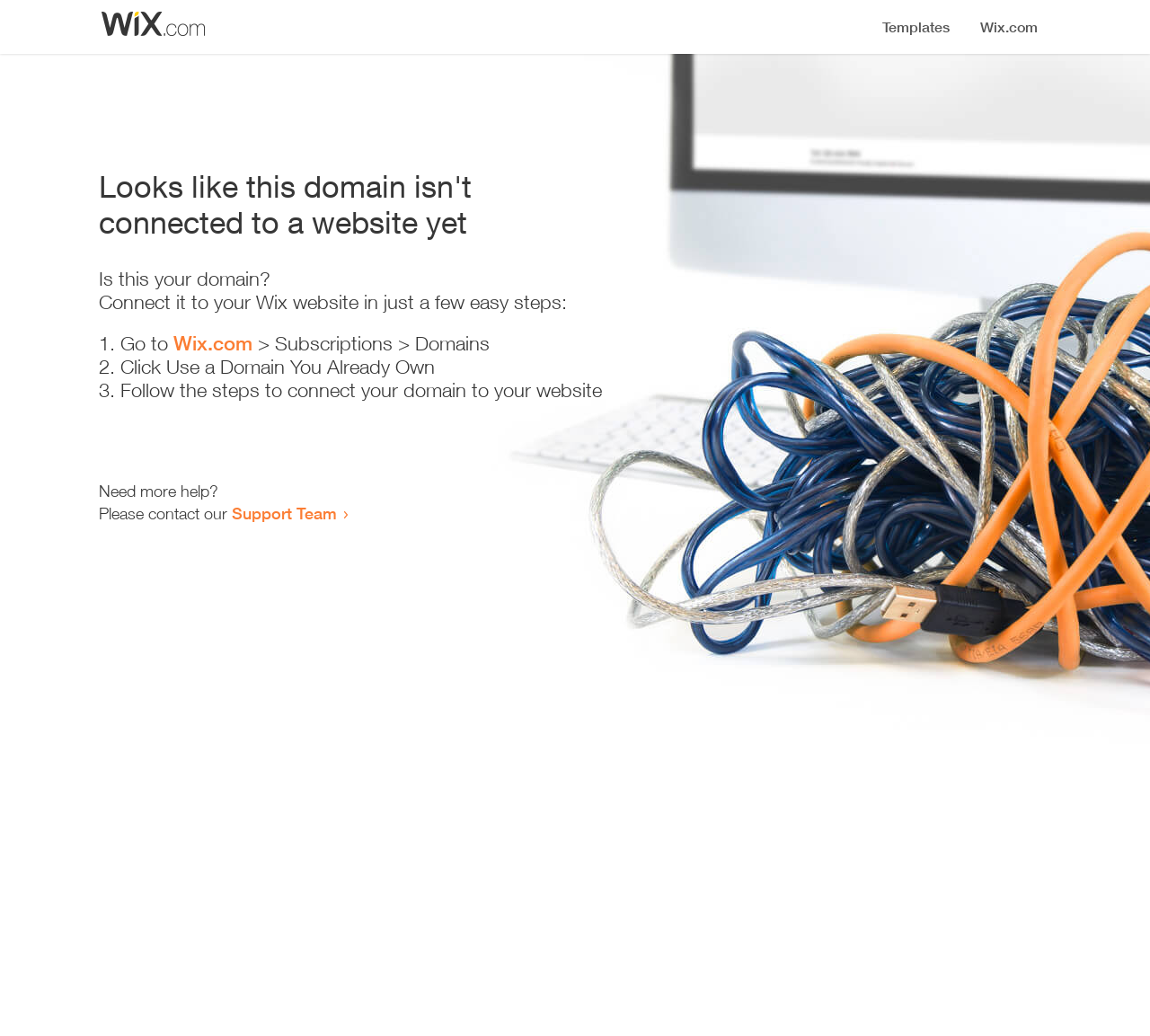What is the current status of this domain?
Give a detailed response to the question by analyzing the screenshot.

Based on the heading 'Looks like this domain isn't connected to a website yet', it is clear that the current status of this domain is not connected to a website.